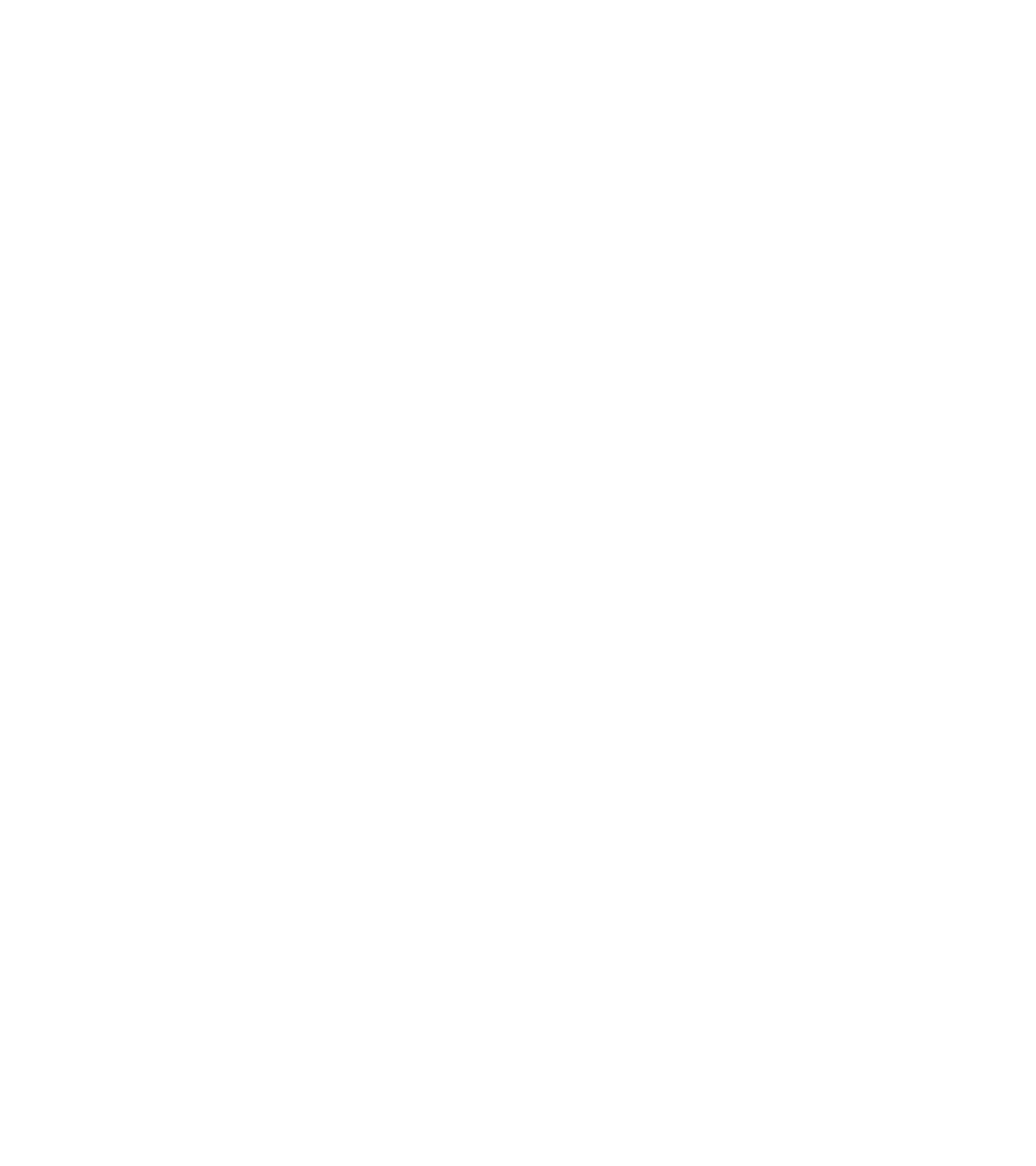Please identify the bounding box coordinates of where to click in order to follow the instruction: "Contact Us".

[0.664, 0.937, 0.786, 0.968]